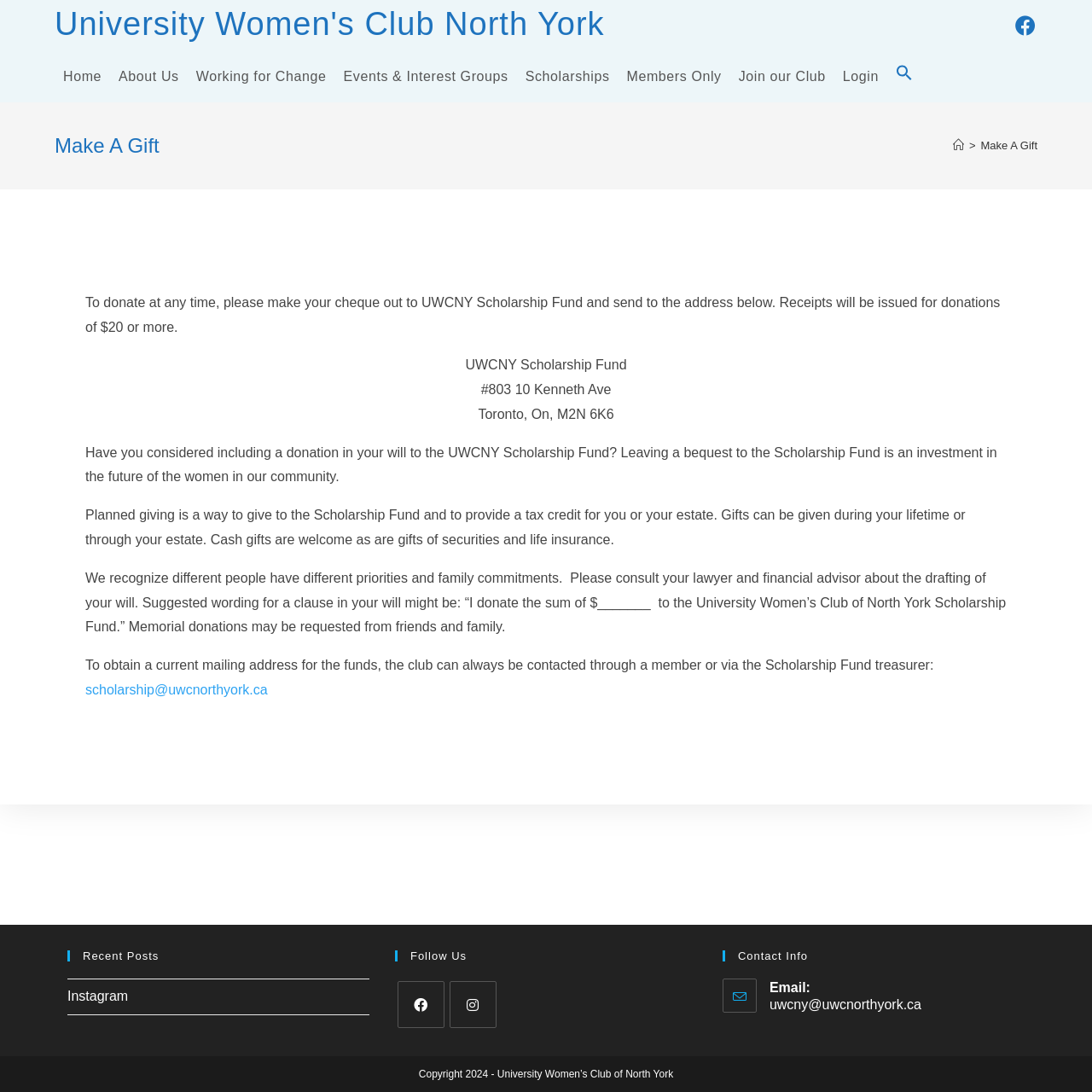Locate the bounding box coordinates of the element's region that should be clicked to carry out the following instruction: "Click the Facebook link". The coordinates need to be four float numbers between 0 and 1, i.e., [left, top, right, bottom].

[0.922, 0.006, 0.956, 0.041]